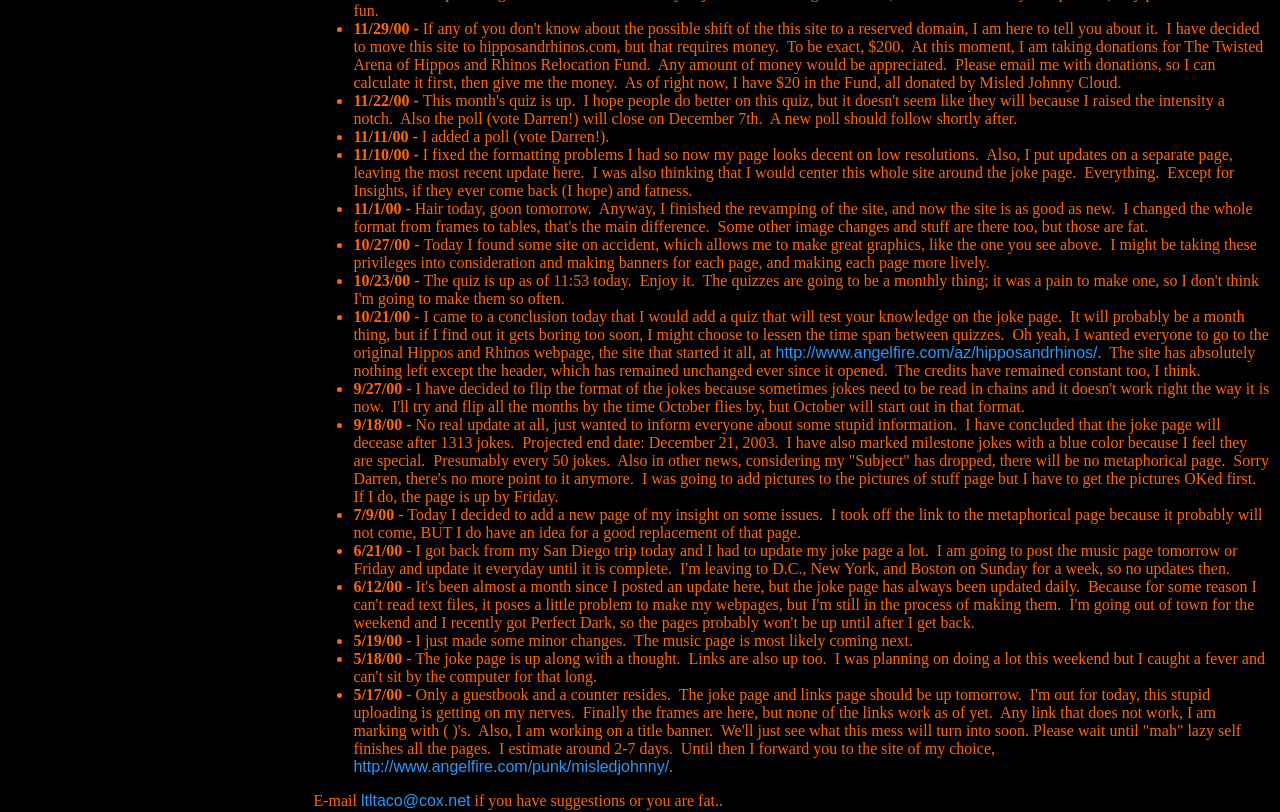Please reply to the following question using a single word or phrase: 
What is the purpose of the joke page?

To test knowledge